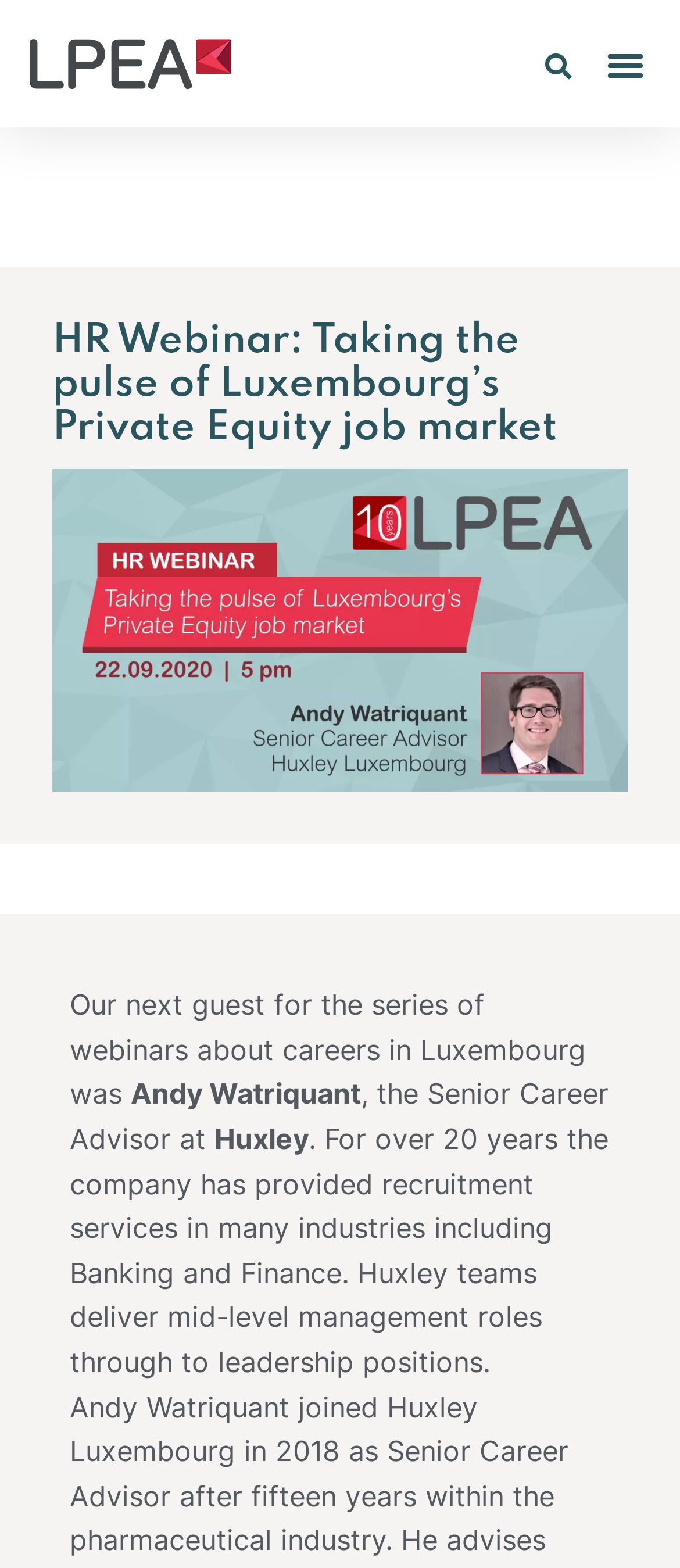Give a full account of the webpage's elements and their arrangement.

The webpage appears to be a webpage for a webinar series, specifically focusing on careers in Luxembourg. At the top left of the page, there is a link. To the right of the link, there is a search bar with a "Search" button. On the top right corner, there is a "Menu Toggle" button. 

Below the top section, there is a heading that reads "HR Webinar: Taking the pulse of Luxembourg’s Private Equity job market". 

Under the heading, there is a paragraph of text that describes the next guest for the webinar series. The text starts with "Our next guest for the series of webinars about careers in Luxembourg was" followed by the guest's name, "Andy Watriquant", who is the Senior Career Advisor at "Huxley". The text then describes Huxley as a company that has provided recruitment services in many industries, including Banking and Finance, for over 20 years.